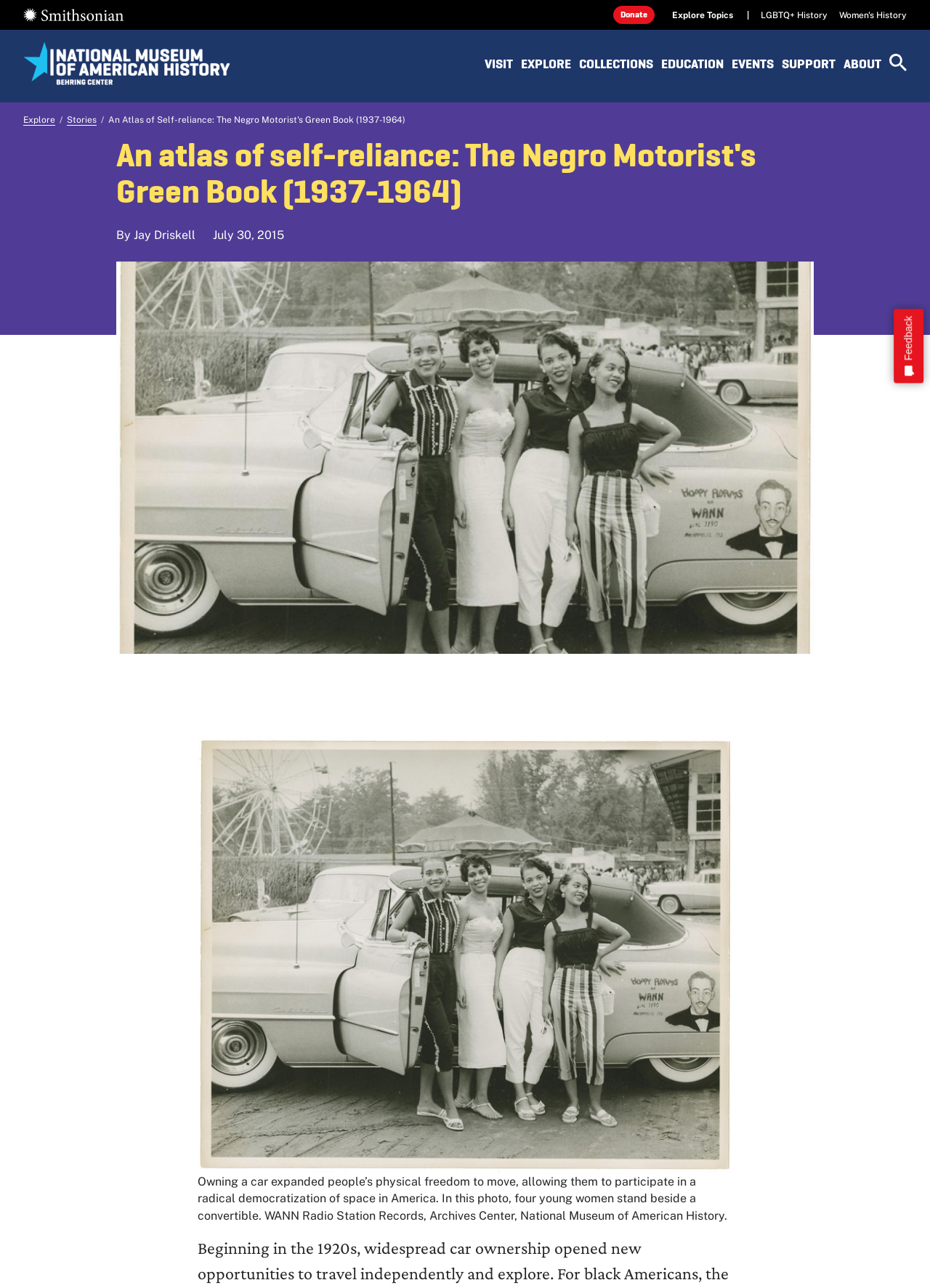Respond to the question below with a concise word or phrase:
What is the author of the story?

Jay Driskell